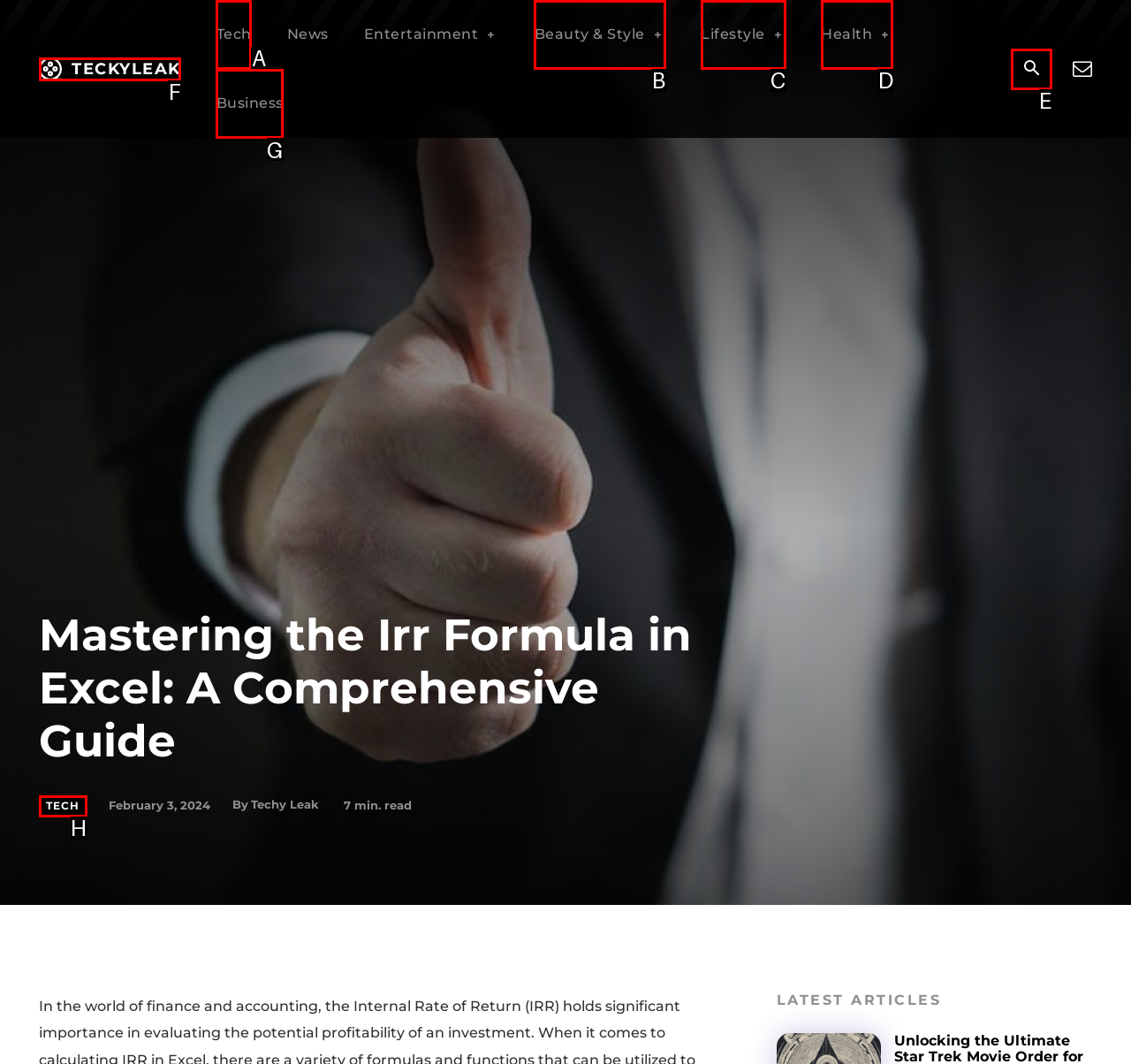Identify the correct HTML element to click to accomplish this task: visit the Business section
Respond with the letter corresponding to the correct choice.

G